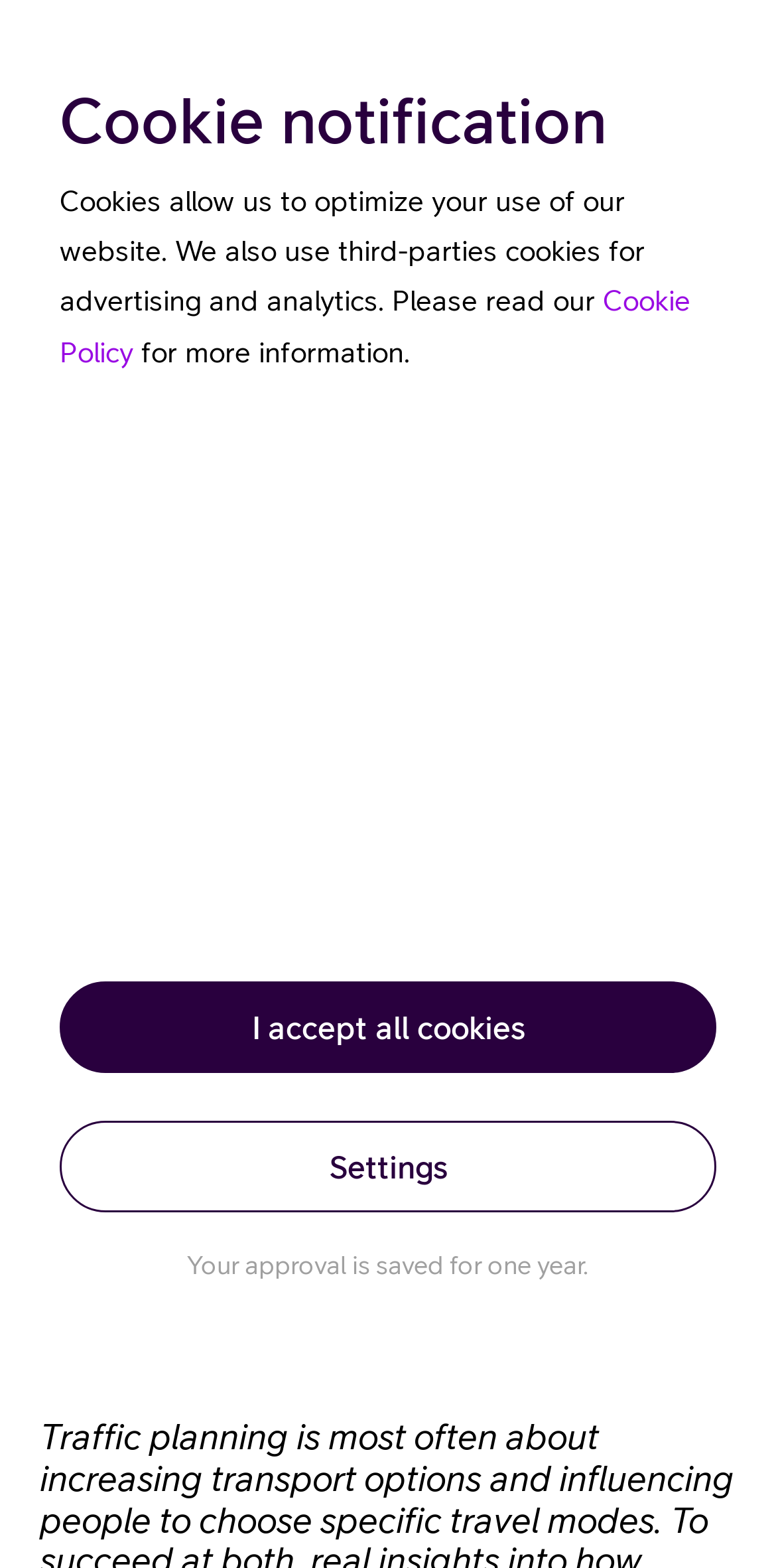Observe the image and answer the following question in detail: What are the two options for cookie settings?

I found the cookie settings section at the bottom of the webpage and saw two options: 'I accept all cookies' and 'Settings', which allow users to choose how they want to handle cookies on the webpage.